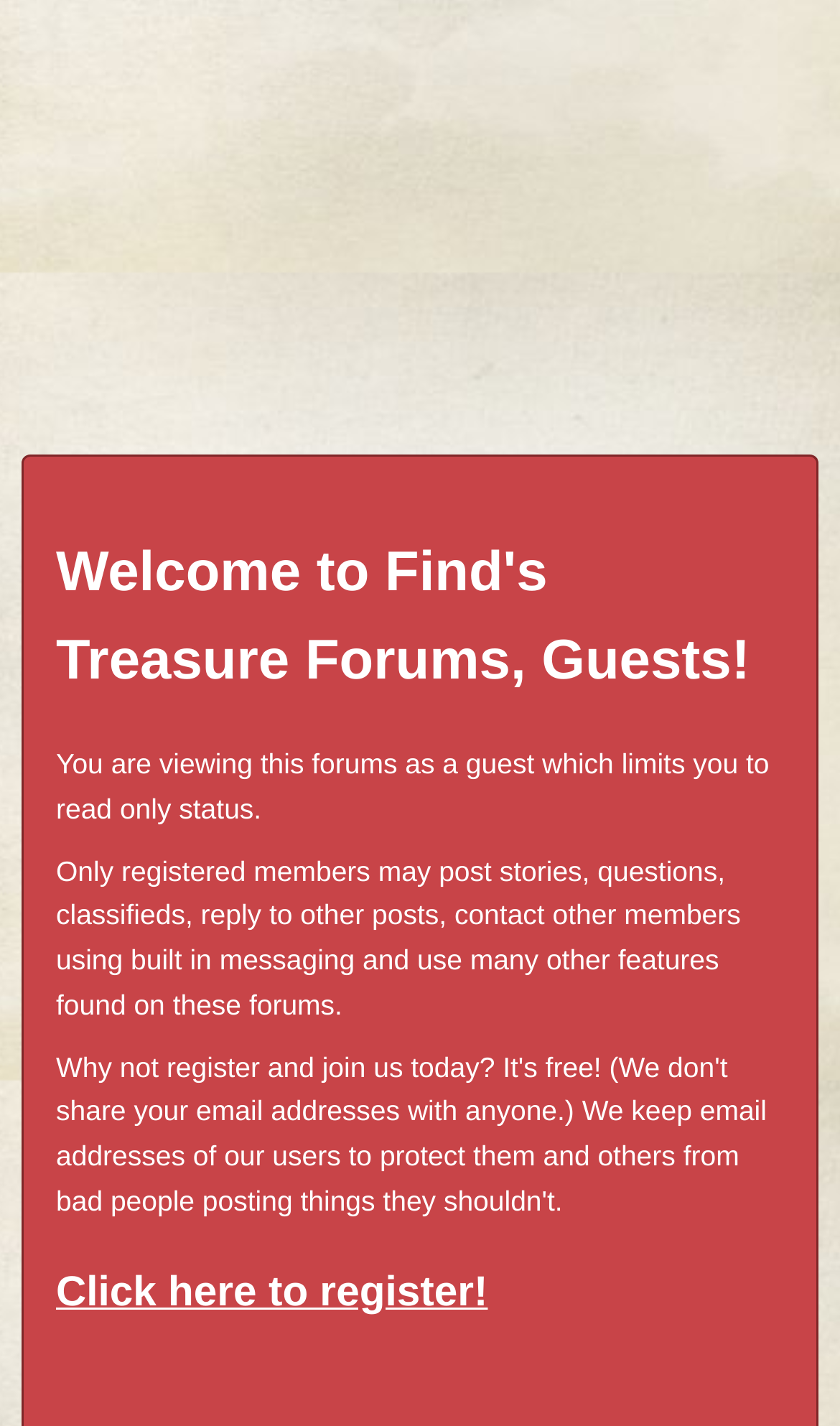Please determine the headline of the webpage and provide its content.

Welcome to Find's Treasure Forums, Guests!